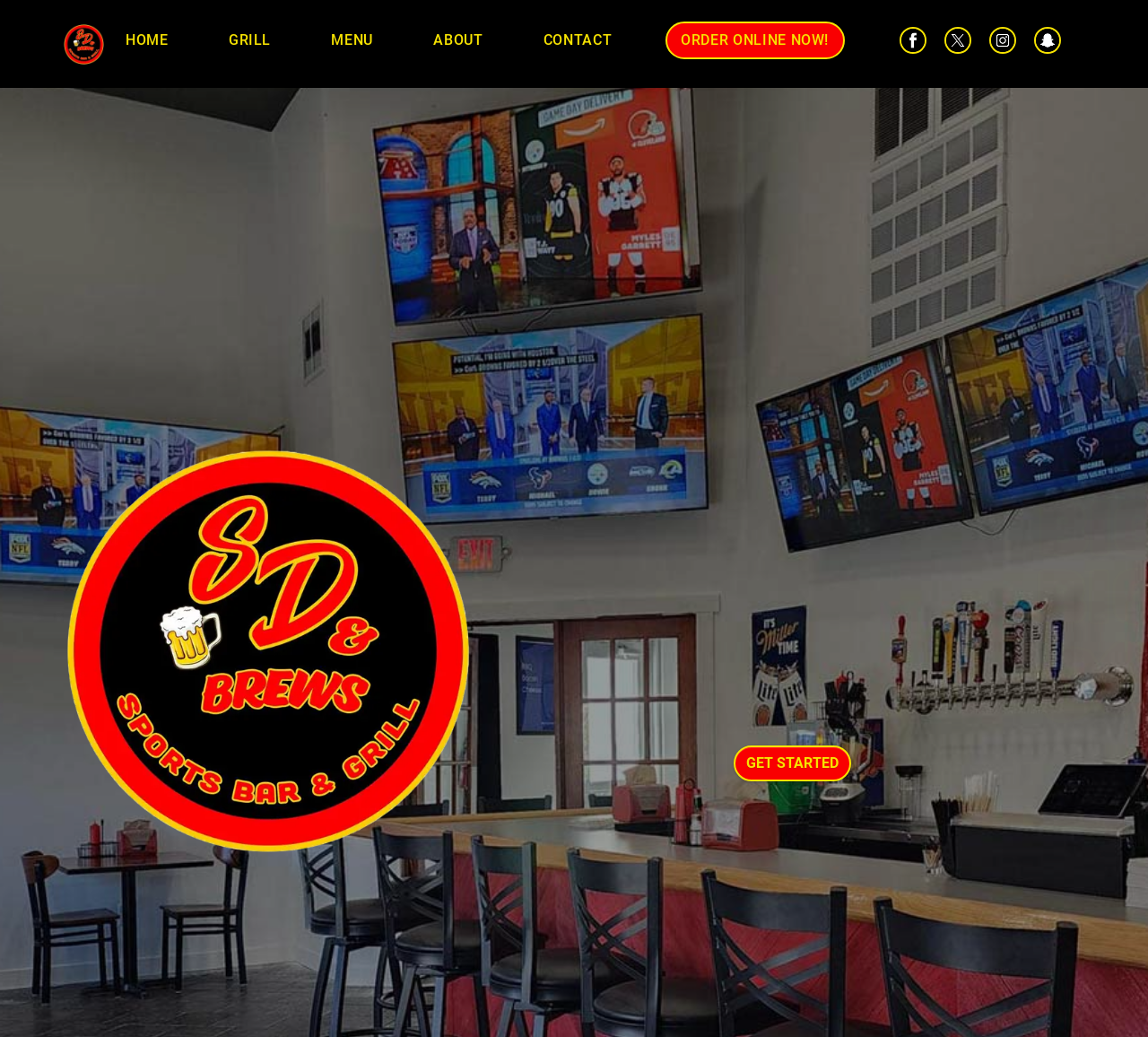Give a short answer using one word or phrase for the question:
How many links are there in the top navigation bar?

Six